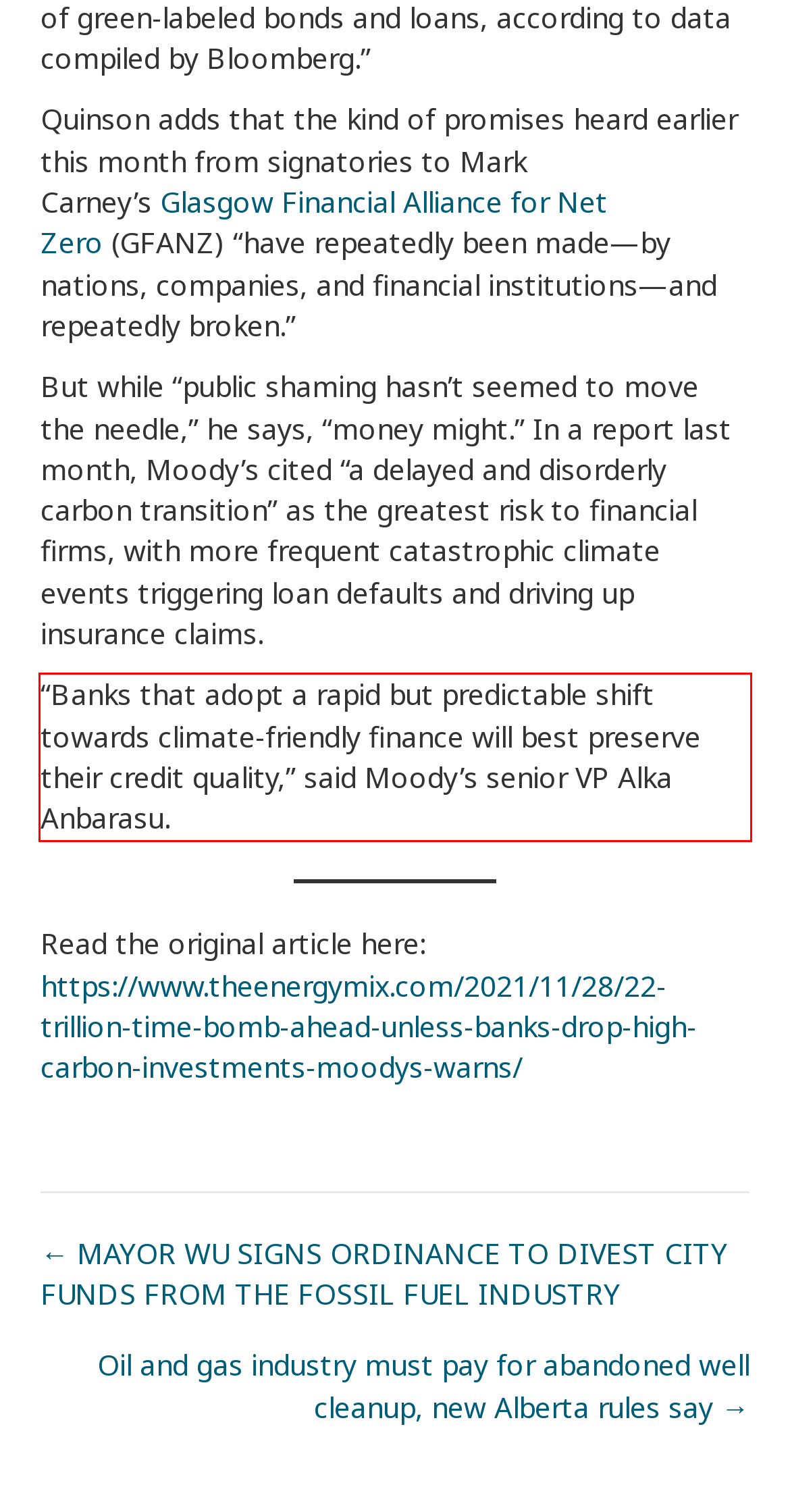You are provided with a webpage screenshot that includes a red rectangle bounding box. Extract the text content from within the bounding box using OCR.

“Banks that adopt a rapid but predictable shift towards climate-friendly finance will best preserve their credit quality,” said Moody’s senior VP Alka Anbarasu.